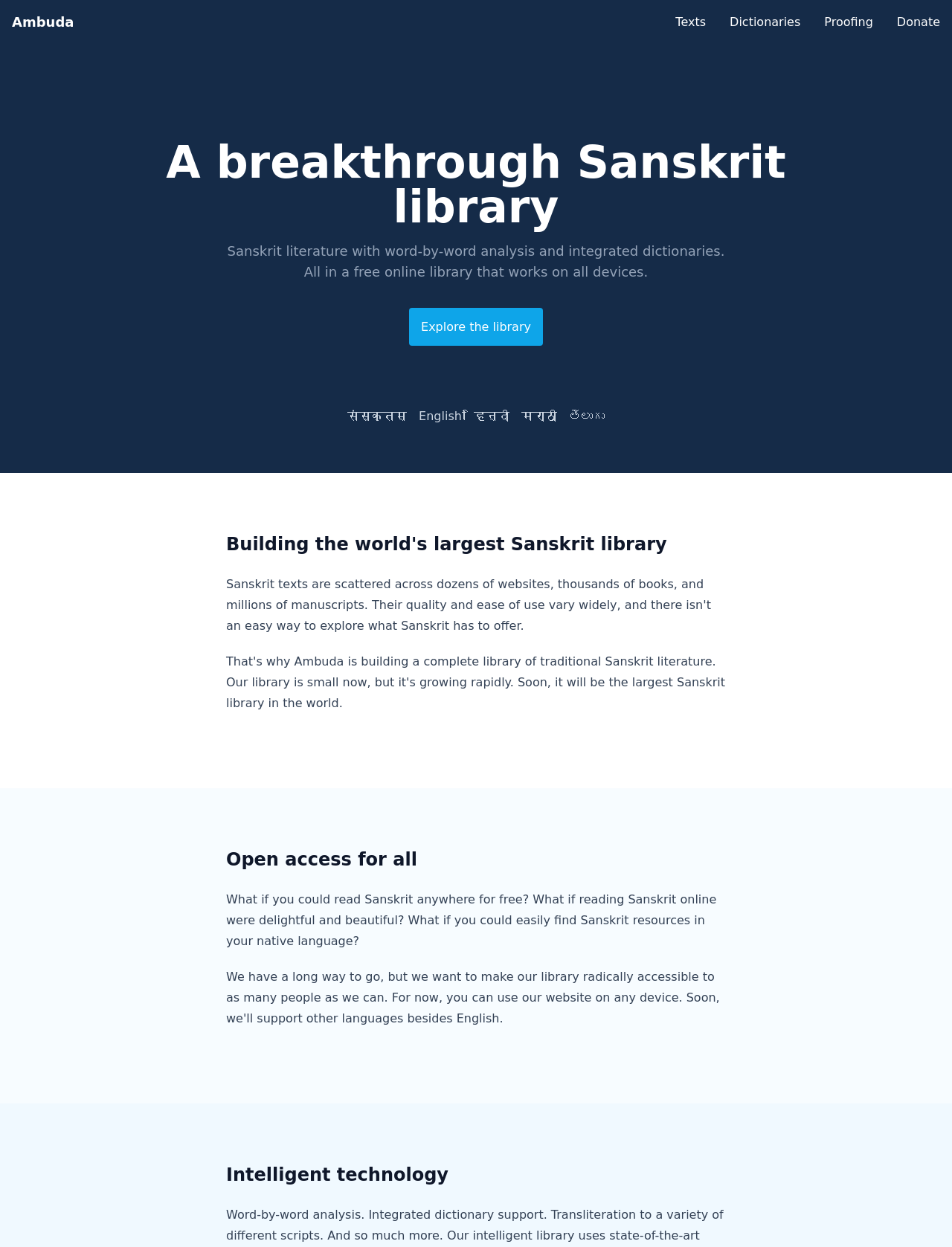Give the bounding box coordinates for the element described as: "Explore the library".

[0.43, 0.247, 0.57, 0.277]